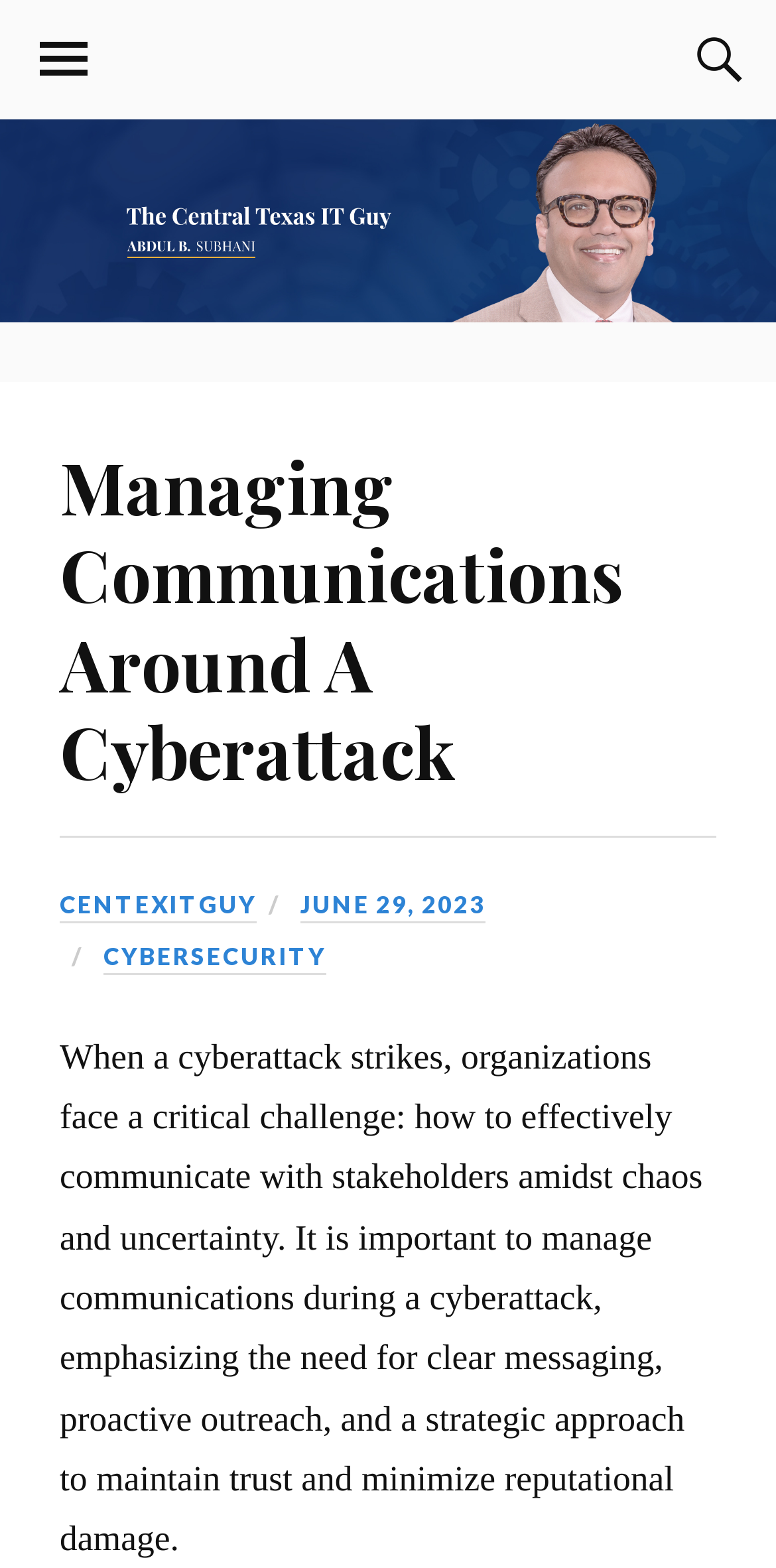Answer the question in a single word or phrase:
What category does this article belong to?

Cybersecurity